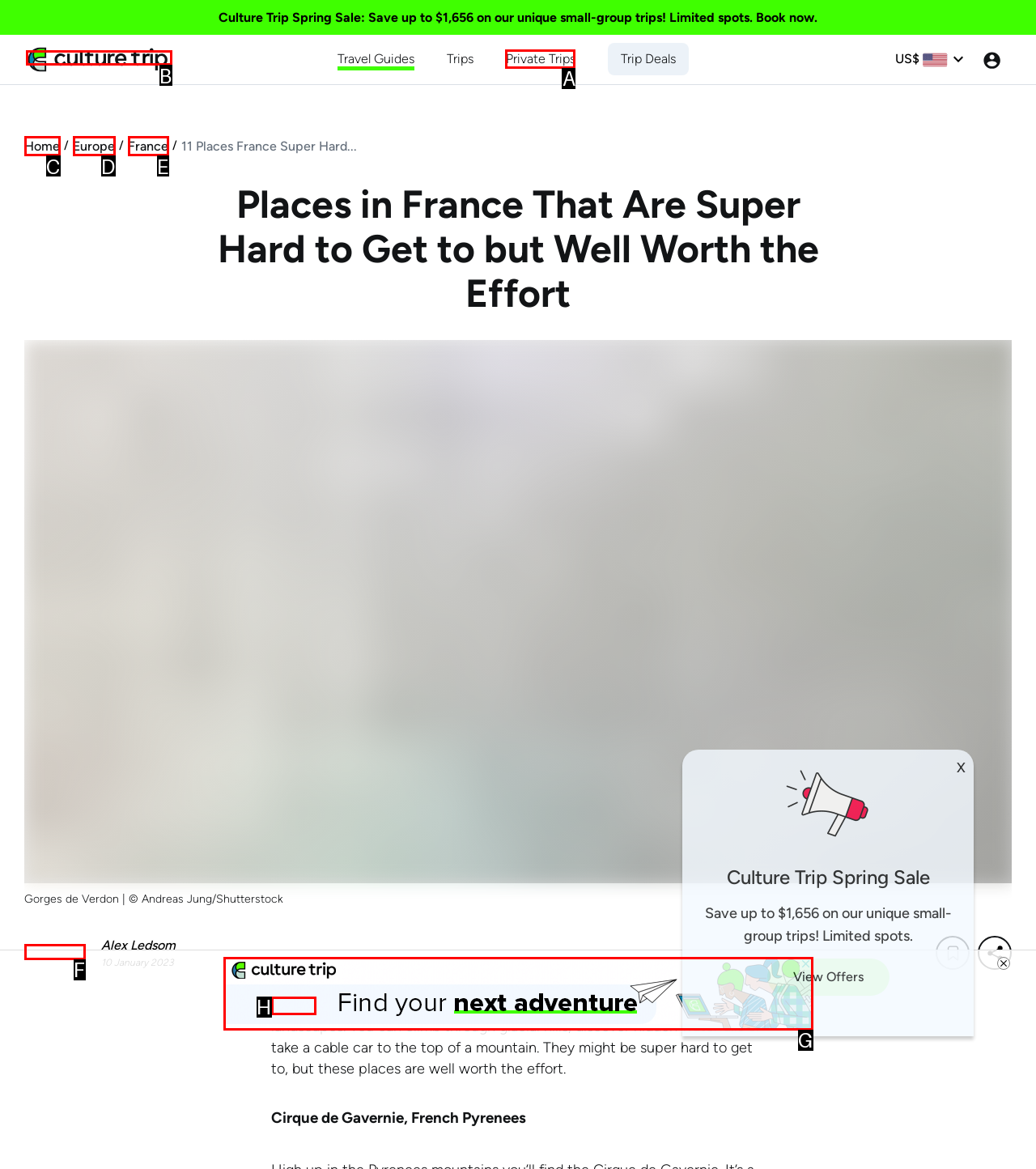Point out which UI element to click to complete this task: Click the Culture Trip logo
Answer with the letter corresponding to the right option from the available choices.

B